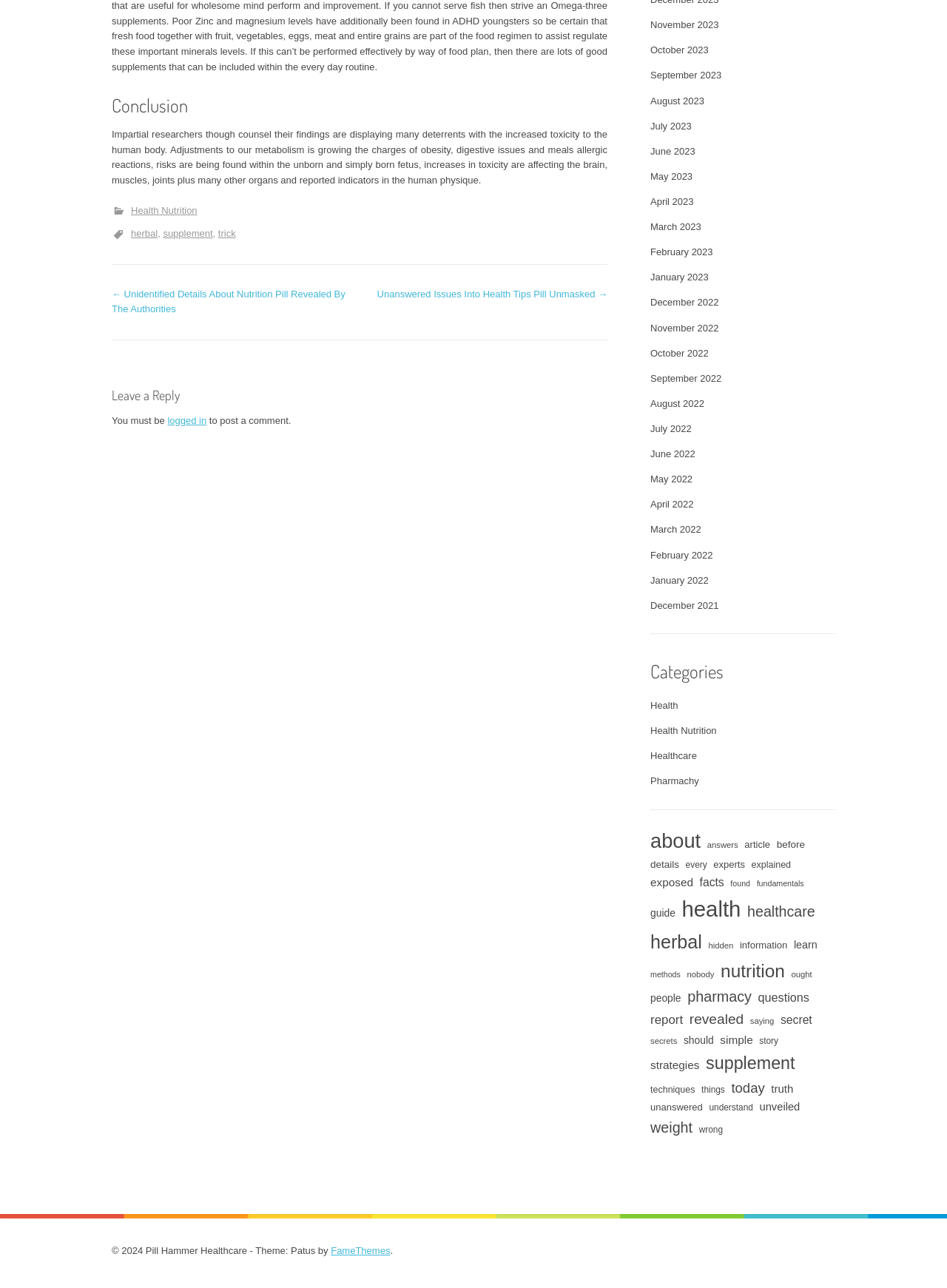Identify the bounding box coordinates of the area that should be clicked in order to complete the given instruction: "View posts from 'November 2023'". The bounding box coordinates should be four float numbers between 0 and 1, i.e., [left, top, right, bottom].

[0.687, 0.015, 0.759, 0.024]